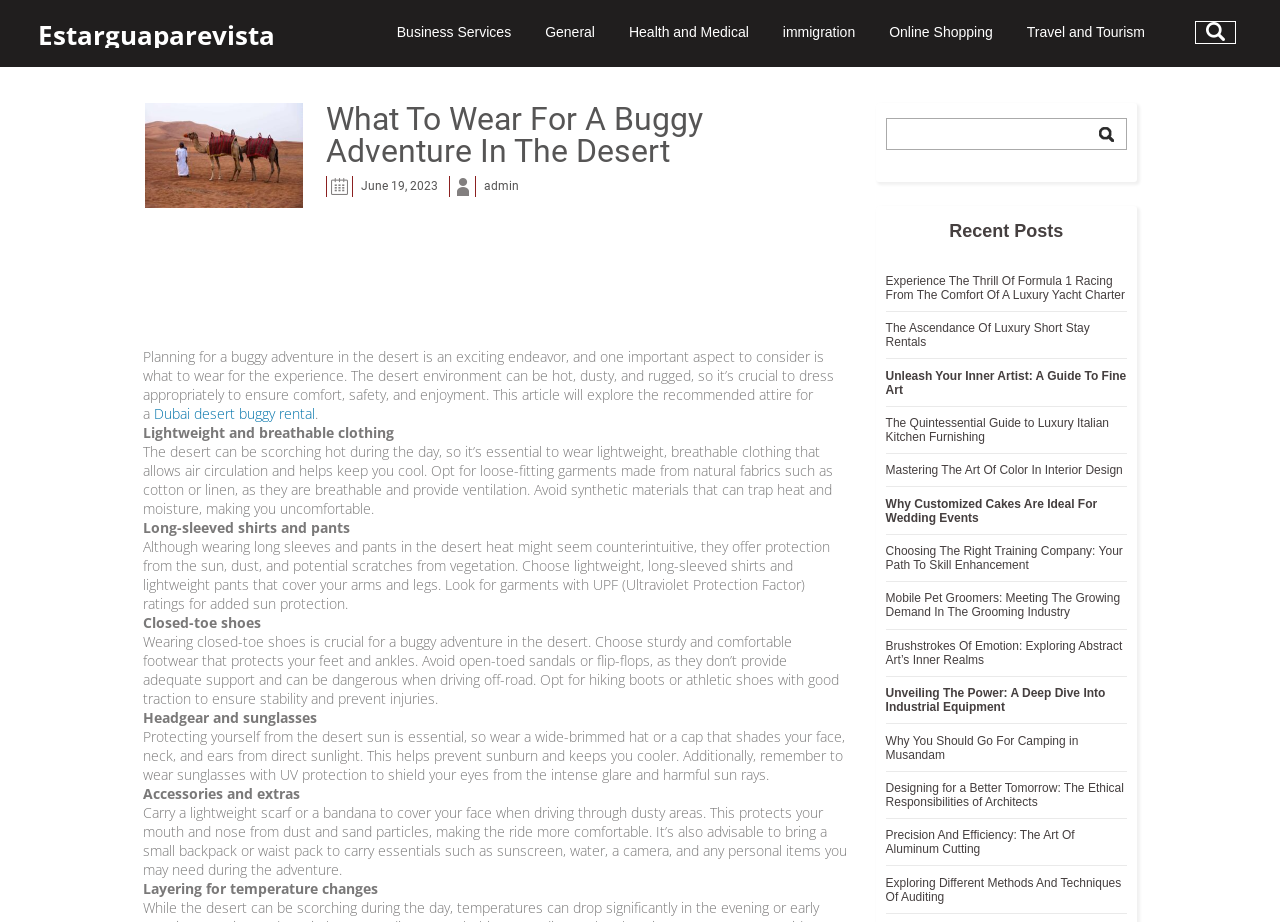Please provide a comprehensive answer to the question based on the screenshot: What is the main topic of the article?

The main topic of the article is about what to wear for a buggy adventure in the desert, as indicated by the heading 'What To Wear For A Buggy Adventure In The Desert' and the content of the article which discusses the recommended attire for such an adventure.